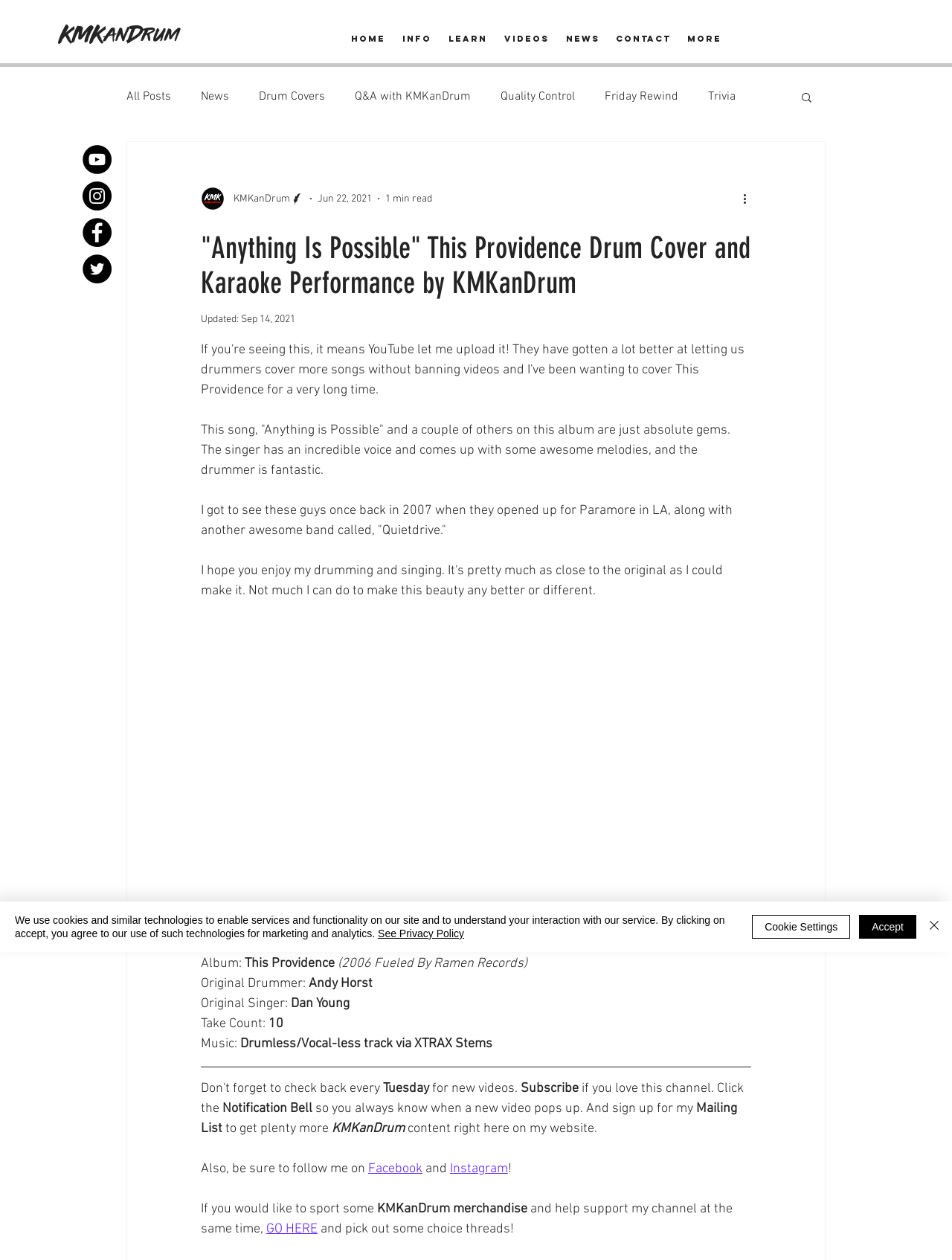Return the bounding box coordinates of the UI element that corresponds to this description: "Guess the Drum Cover?!". The coordinates must be given as four float numbers in the range of 0 and 1, [left, top, right, bottom].

[0.164, 0.165, 0.293, 0.177]